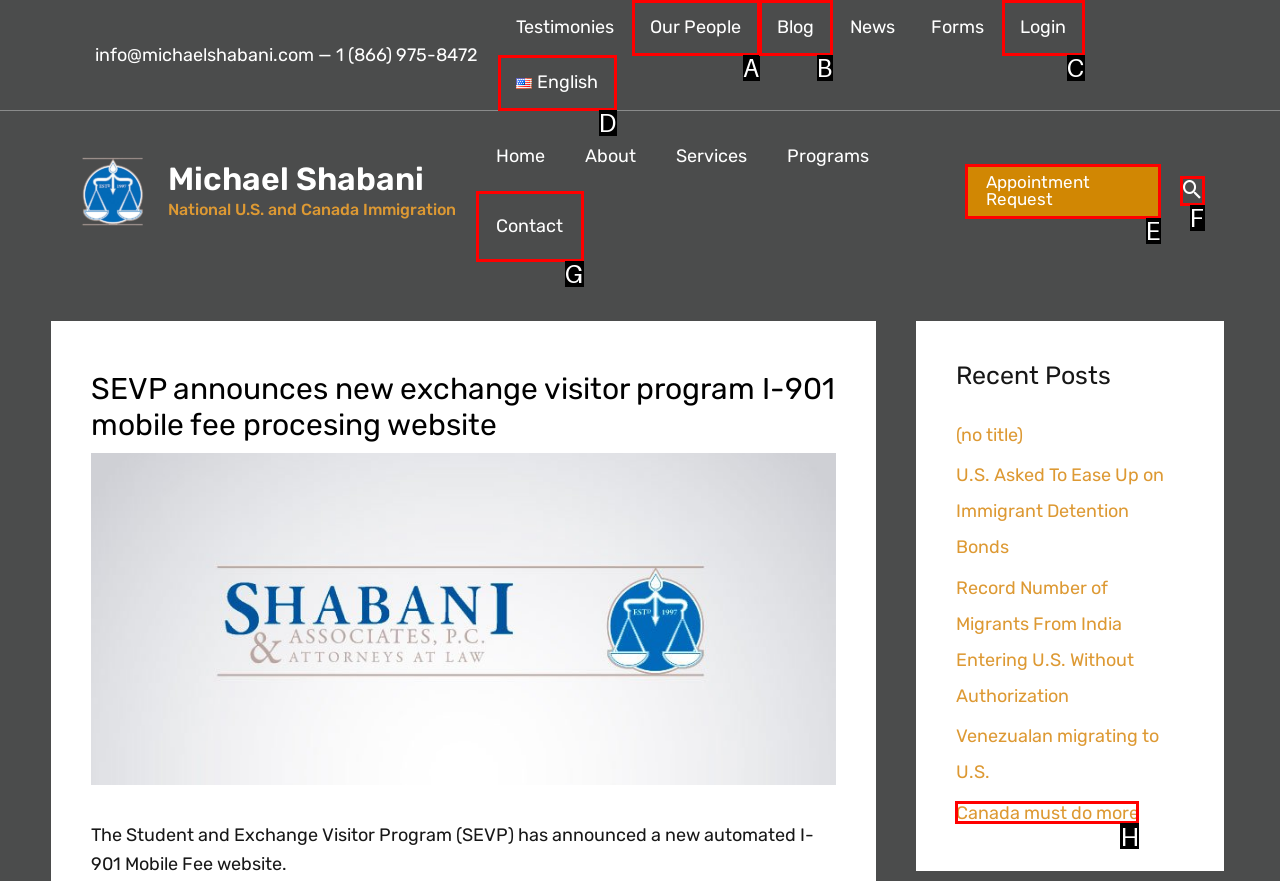Indicate which red-bounded element should be clicked to perform the task: Click on the 'Yoga with a Twist: Experience the Healing Power of Puppy Poses' link Answer with the letter of the correct option.

None